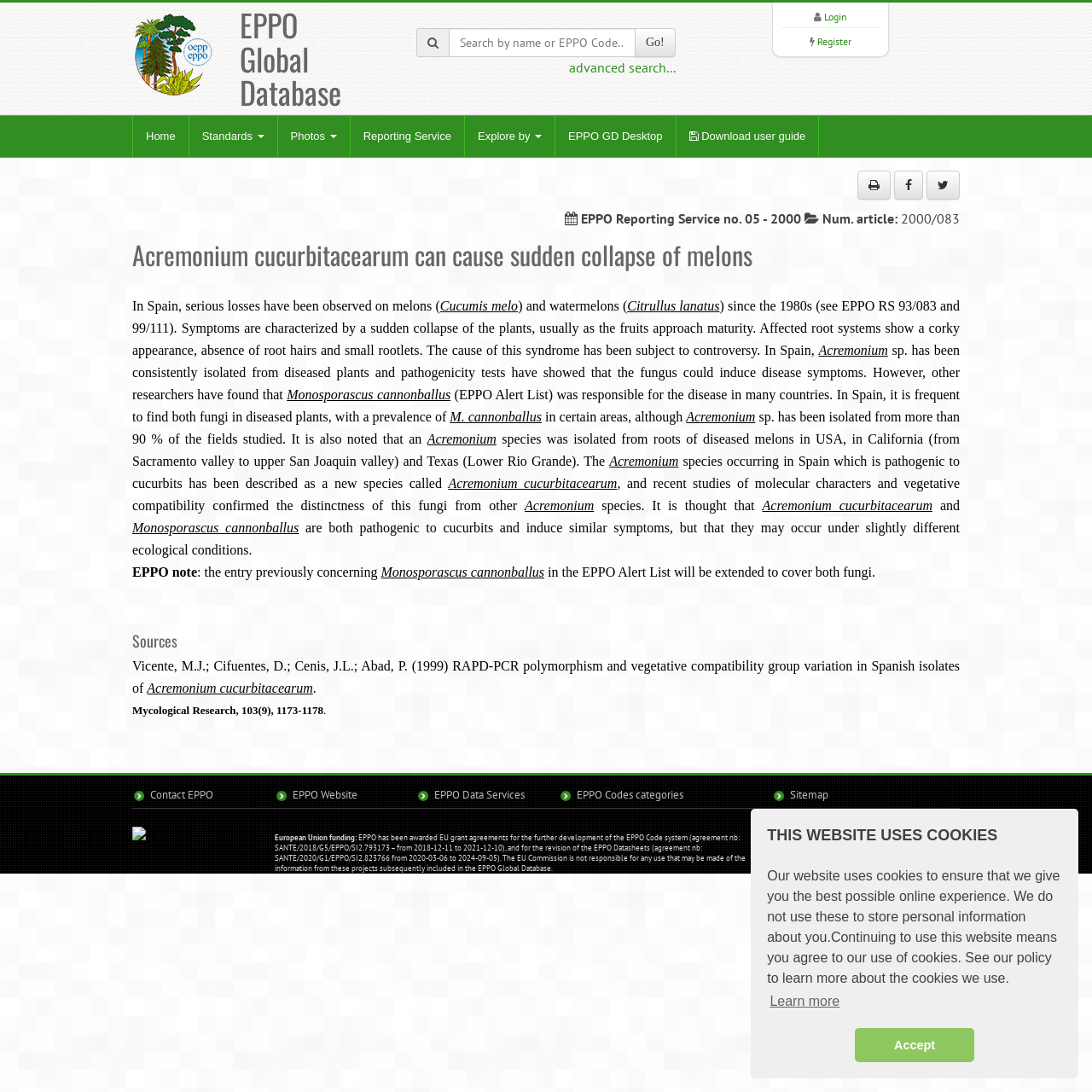Select the bounding box coordinates of the element I need to click to carry out the following instruction: "search by name or EPPO Code".

[0.411, 0.026, 0.582, 0.052]